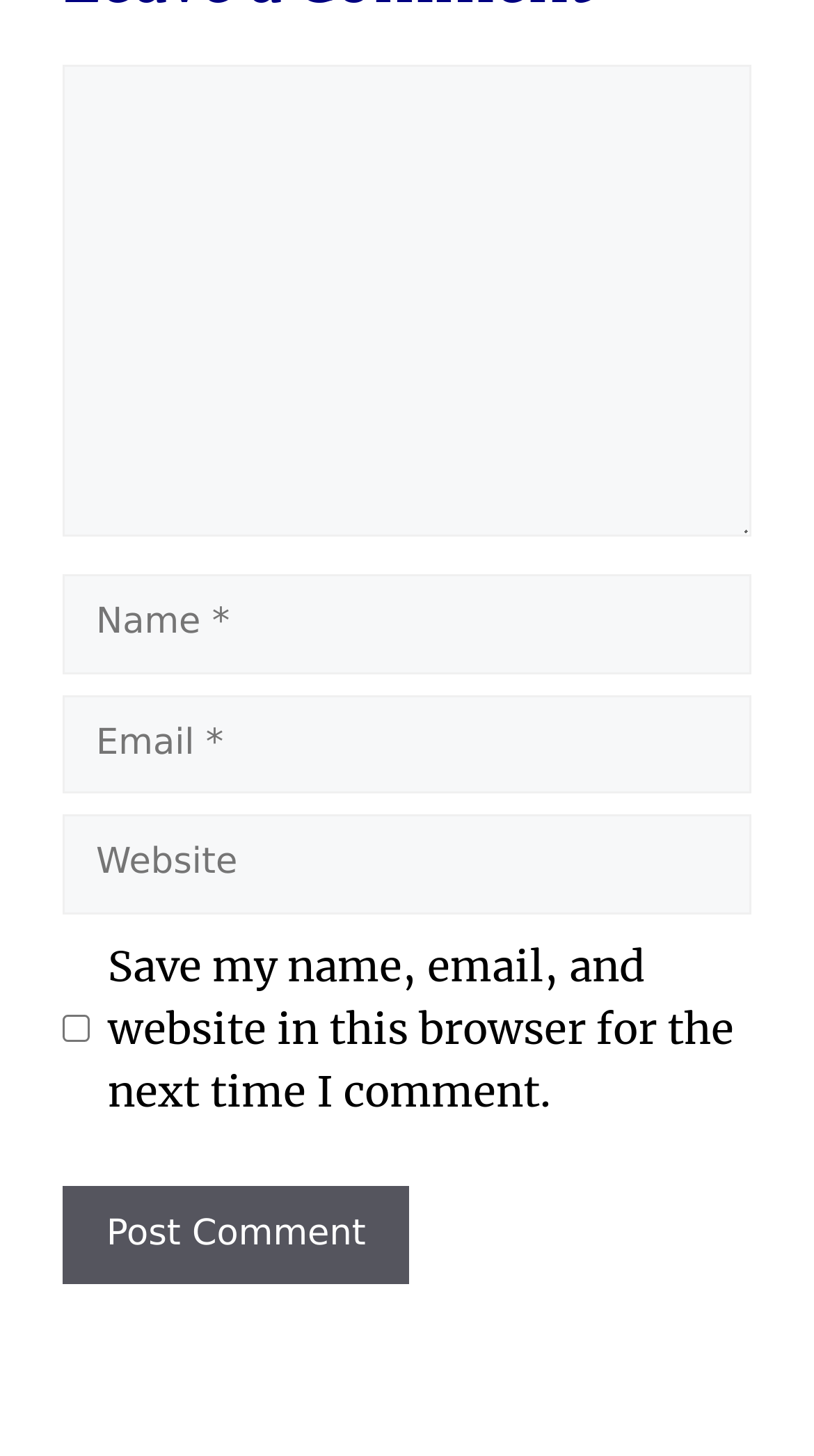Find the bounding box coordinates corresponding to the UI element with the description: "parent_node: Comment name="url" placeholder="Website"". The coordinates should be formatted as [left, top, right, bottom], with values as floats between 0 and 1.

[0.077, 0.56, 0.923, 0.628]